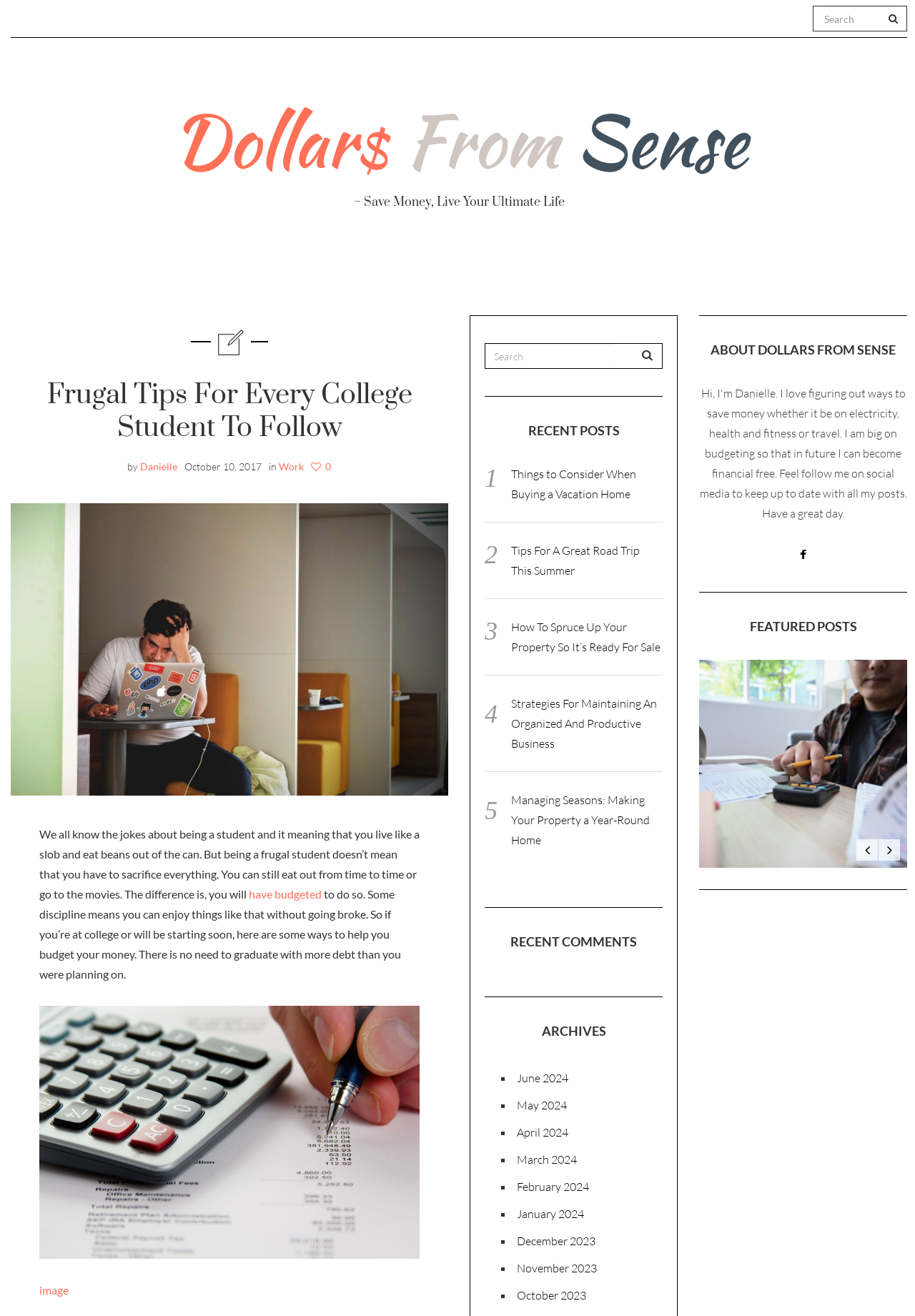Determine the bounding box coordinates for the clickable element required to fulfill the instruction: "search for something". Provide the coordinates as four float numbers between 0 and 1, i.e., [left, top, right, bottom].

[0.901, 0.005, 0.979, 0.023]